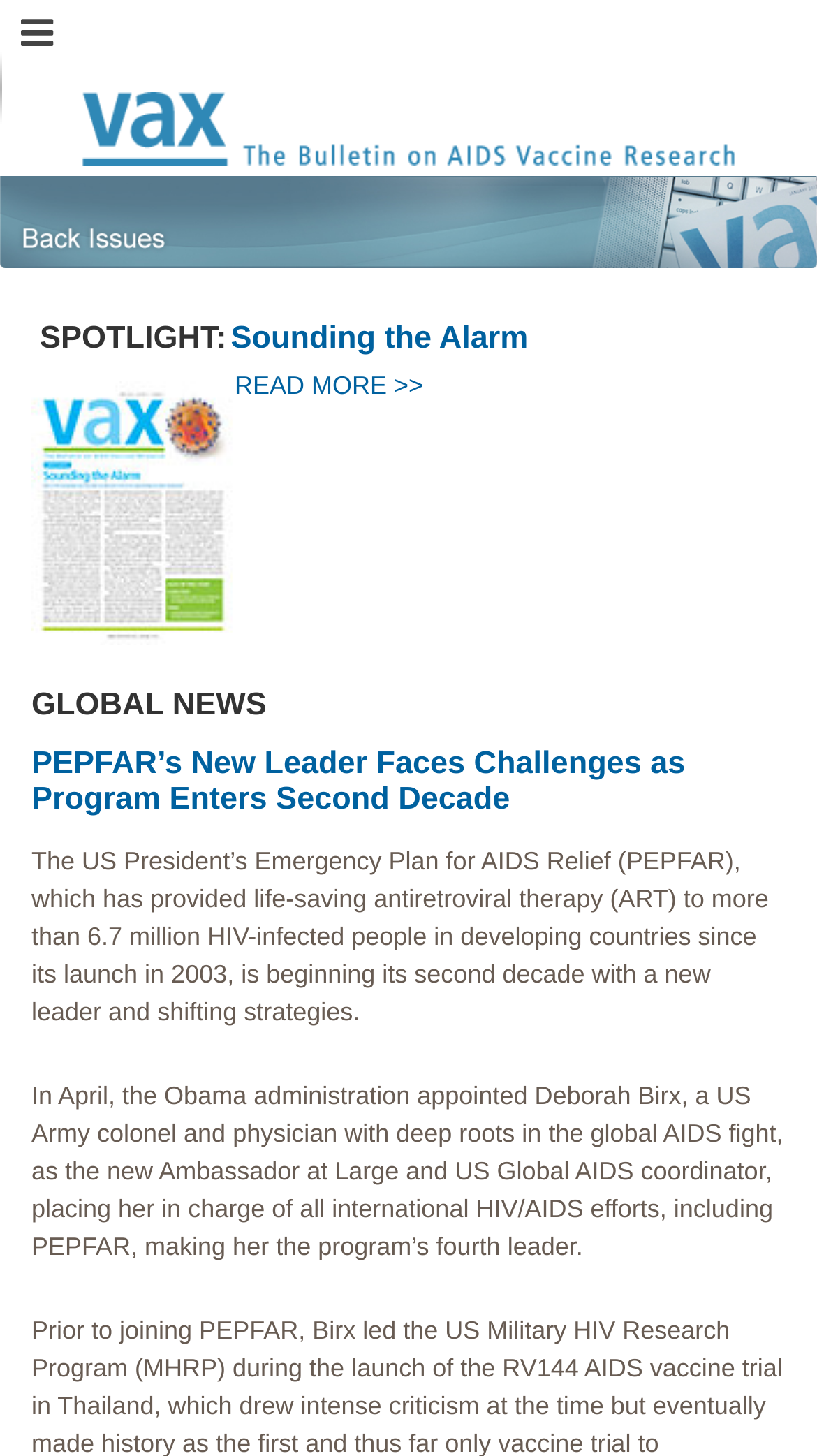What is the main topic of the spotlight section?
From the image, provide a succinct answer in one word or a short phrase.

Sounding the Alarm